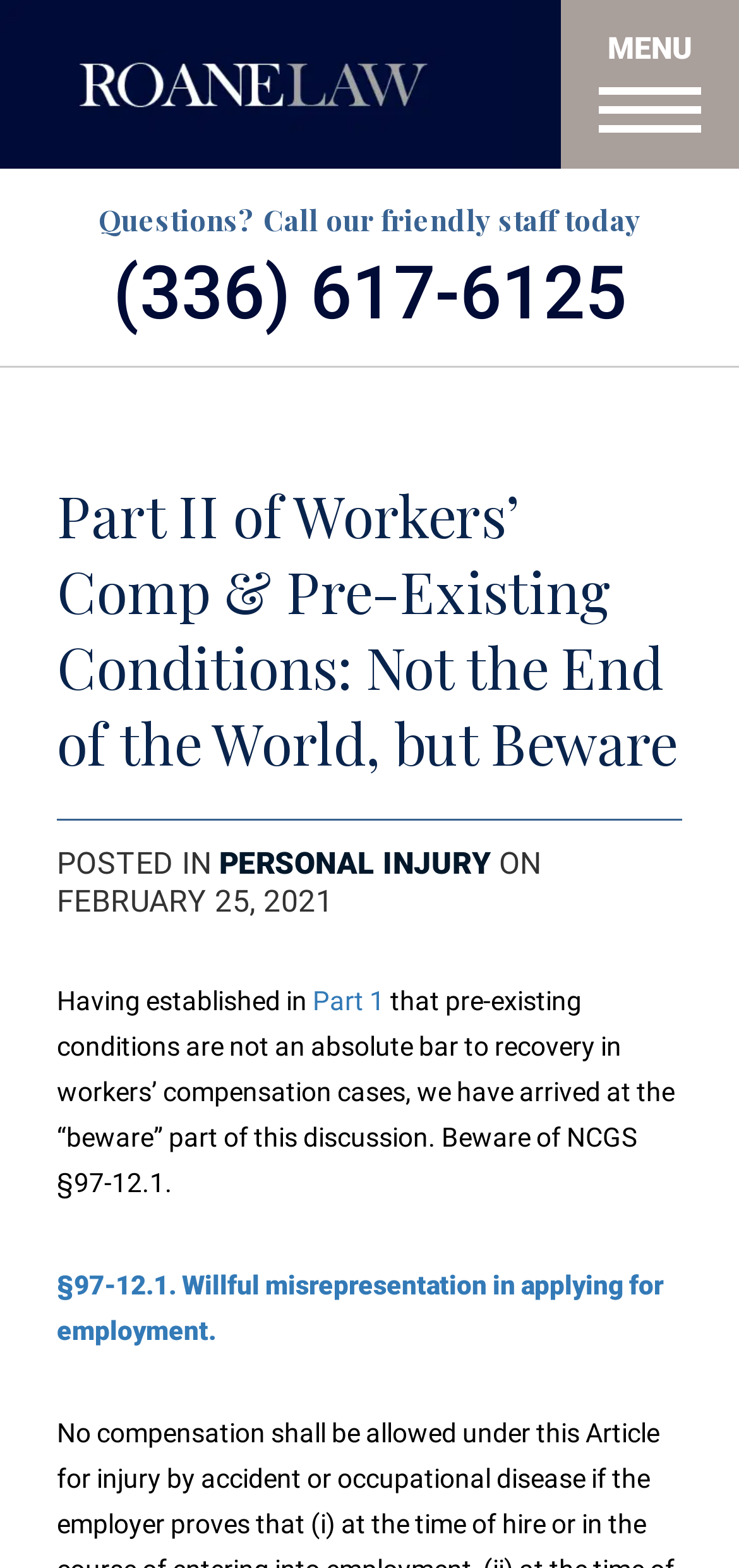What is the phone number to call for questions?
Examine the image and give a concise answer in one word or a short phrase.

(336) 617-6125